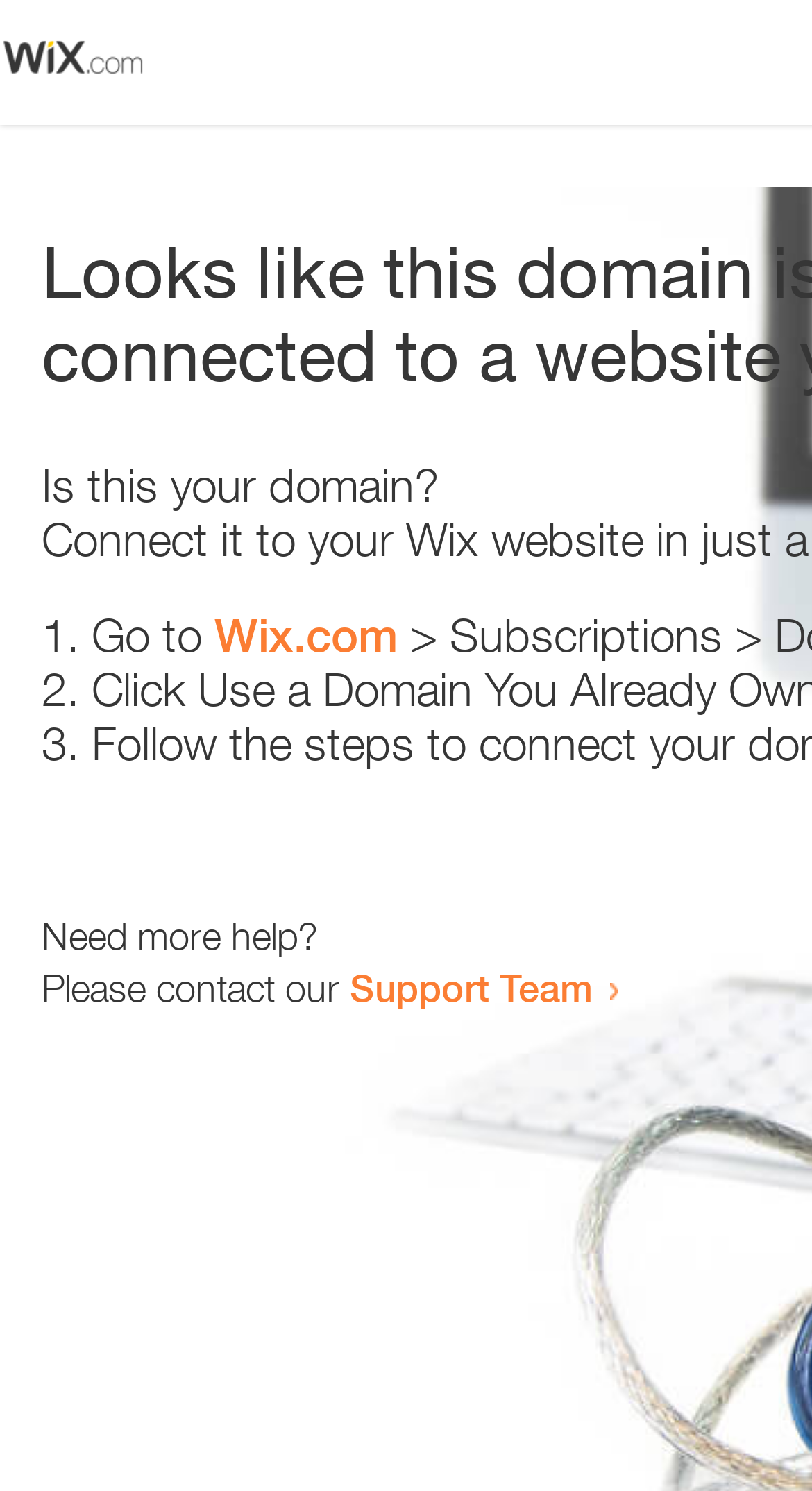Can you look at the image and give a comprehensive answer to the question:
What is the tone of the webpage?

The webpage contains phrases such as 'Is this your domain?' and 'Need more help?' which suggests that the tone of the webpage is helpful. The webpage is providing guidance and support to the user.